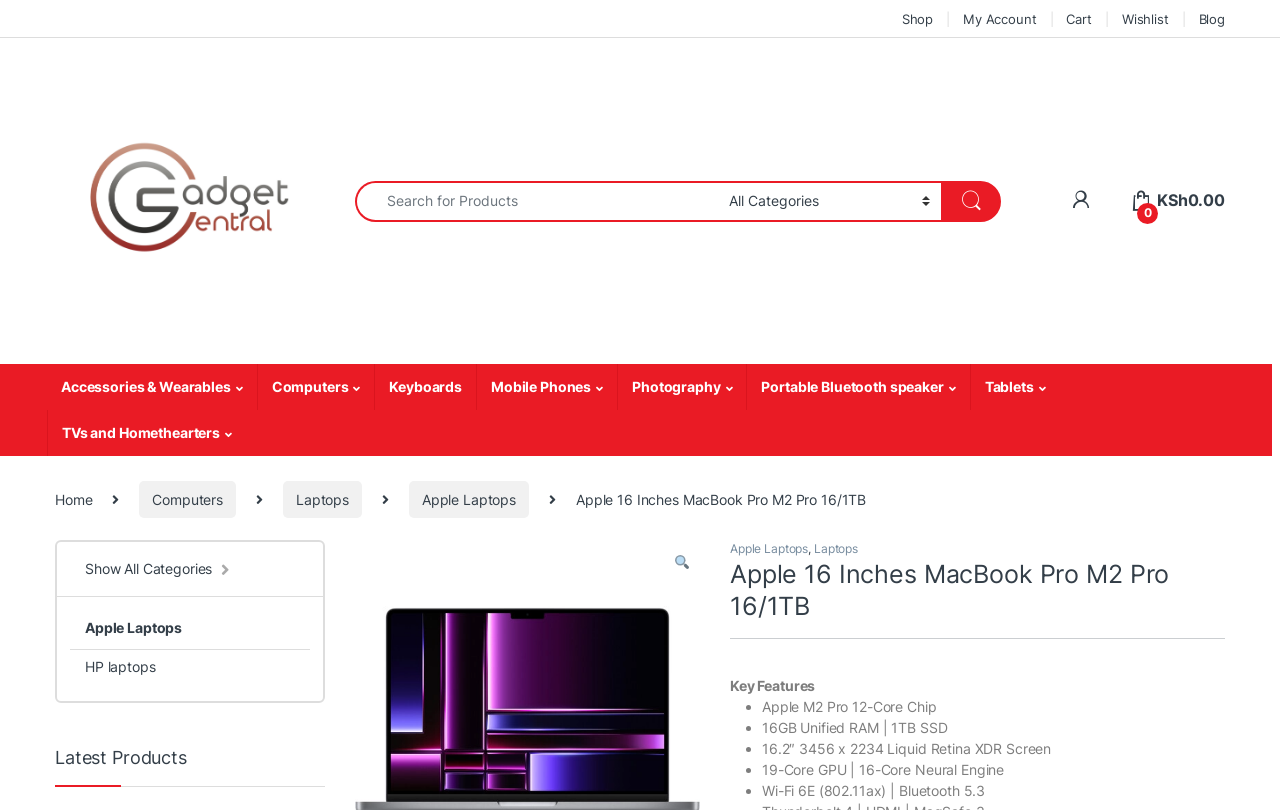Identify the bounding box coordinates for the element you need to click to achieve the following task: "View Apple laptops". Provide the bounding box coordinates as four float numbers between 0 and 1, in the form [left, top, right, bottom].

[0.57, 0.668, 0.631, 0.687]